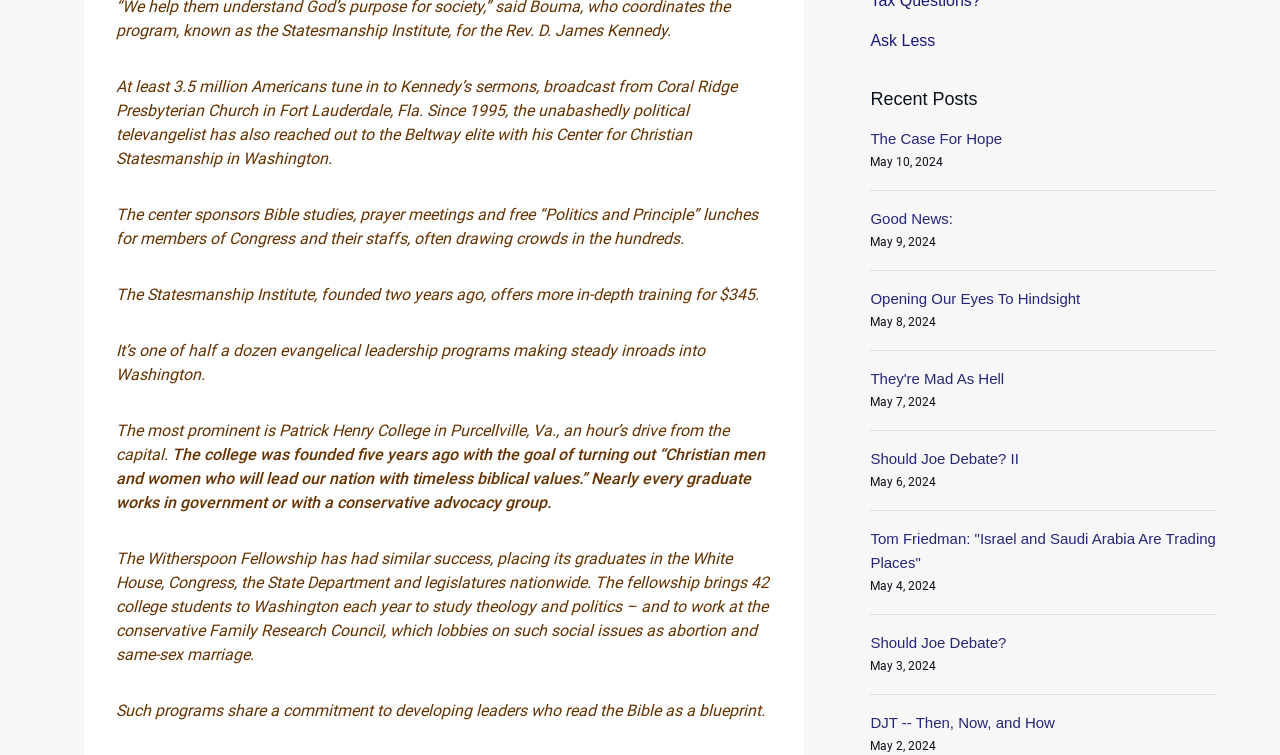Please specify the coordinates of the bounding box for the element that should be clicked to carry out this instruction: "Open 'Opening Our Eyes To Hindsight'". The coordinates must be four float numbers between 0 and 1, formatted as [left, top, right, bottom].

[0.68, 0.384, 0.844, 0.407]